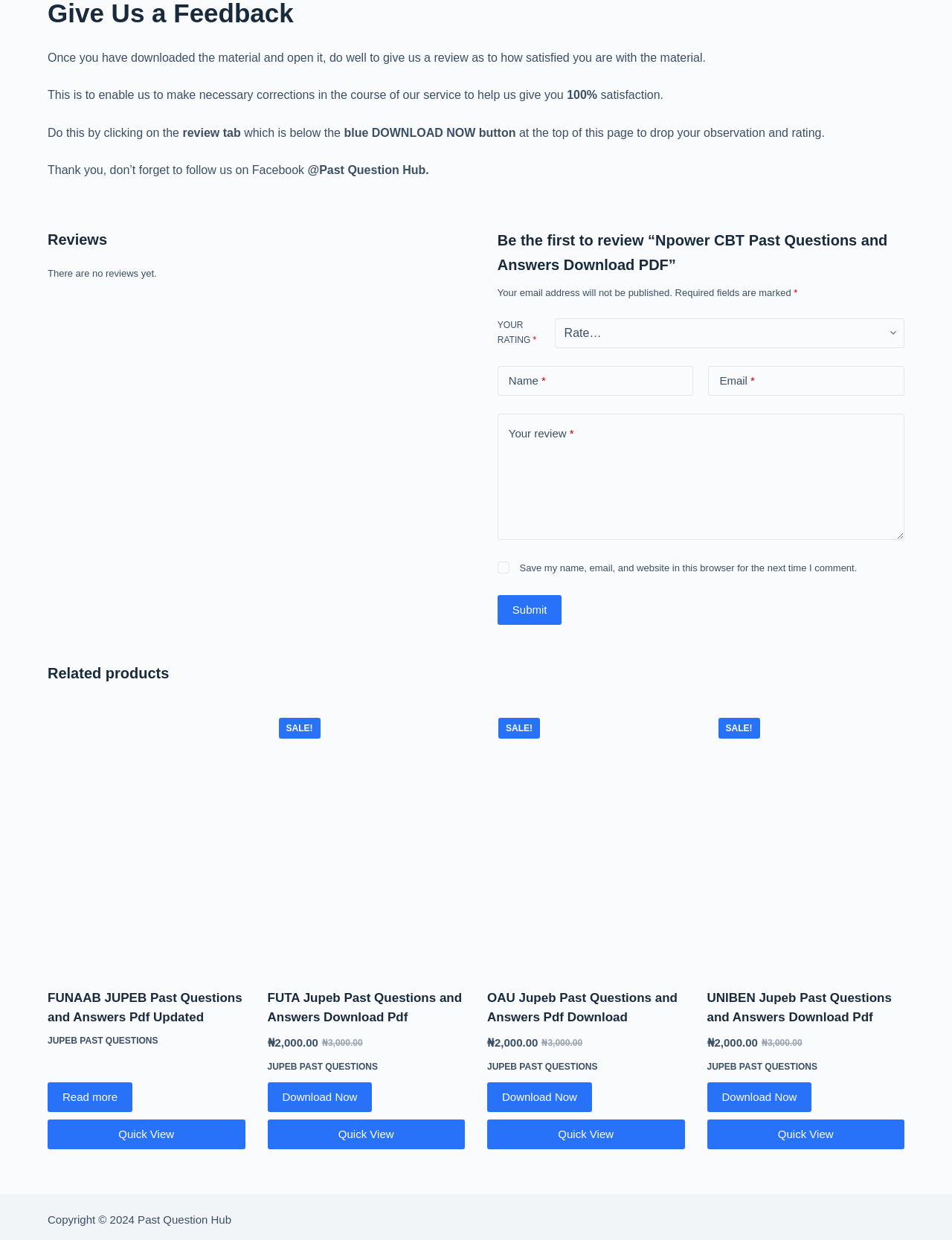Identify the bounding box coordinates necessary to click and complete the given instruction: "Download the Npower CBT Past Questions and Answers PDF".

[0.361, 0.102, 0.542, 0.112]